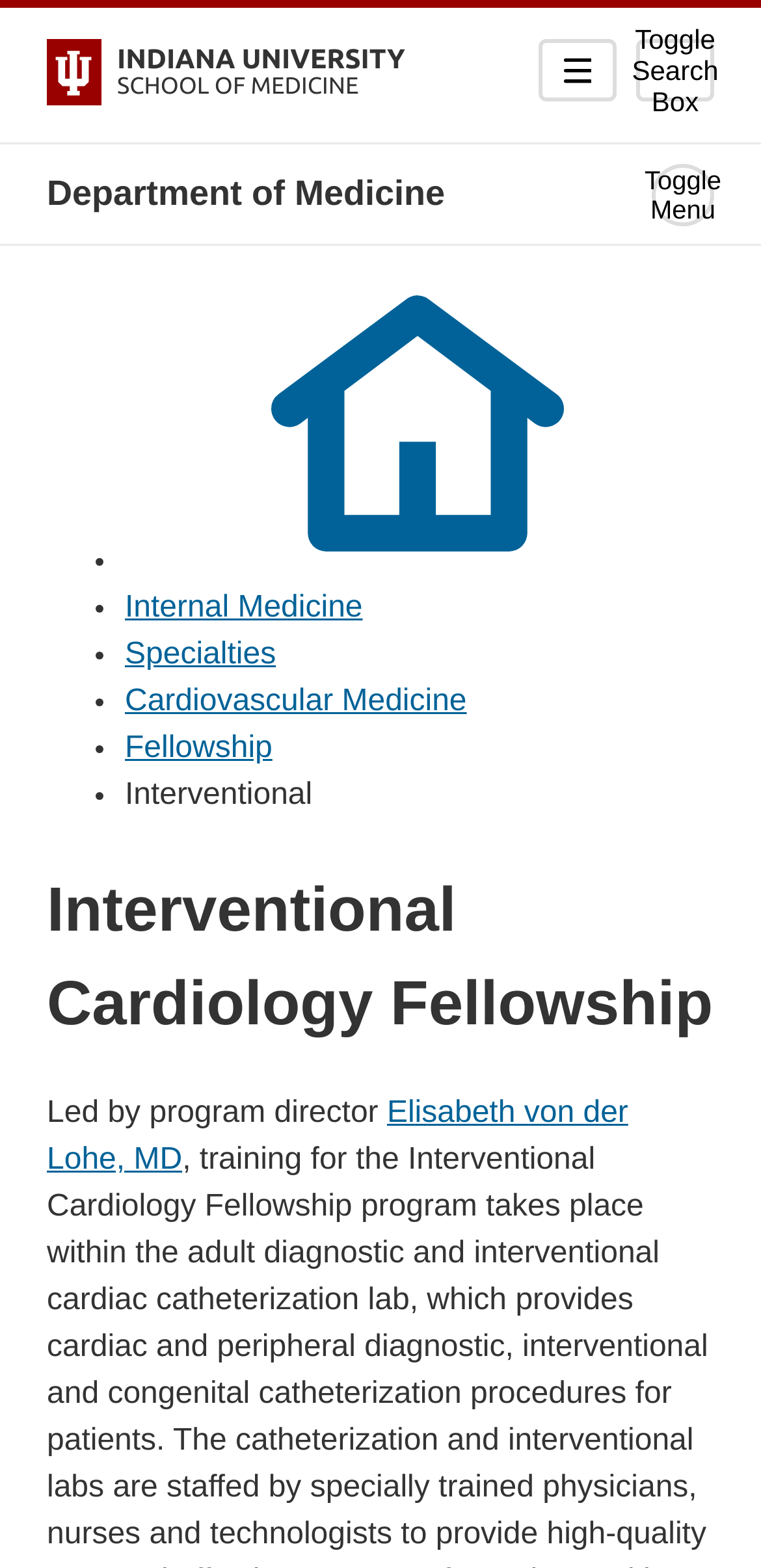Can you determine the bounding box coordinates of the area that needs to be clicked to fulfill the following instruction: "Read about the Interventional Cardiology Fellowship"?

[0.062, 0.55, 0.938, 0.669]